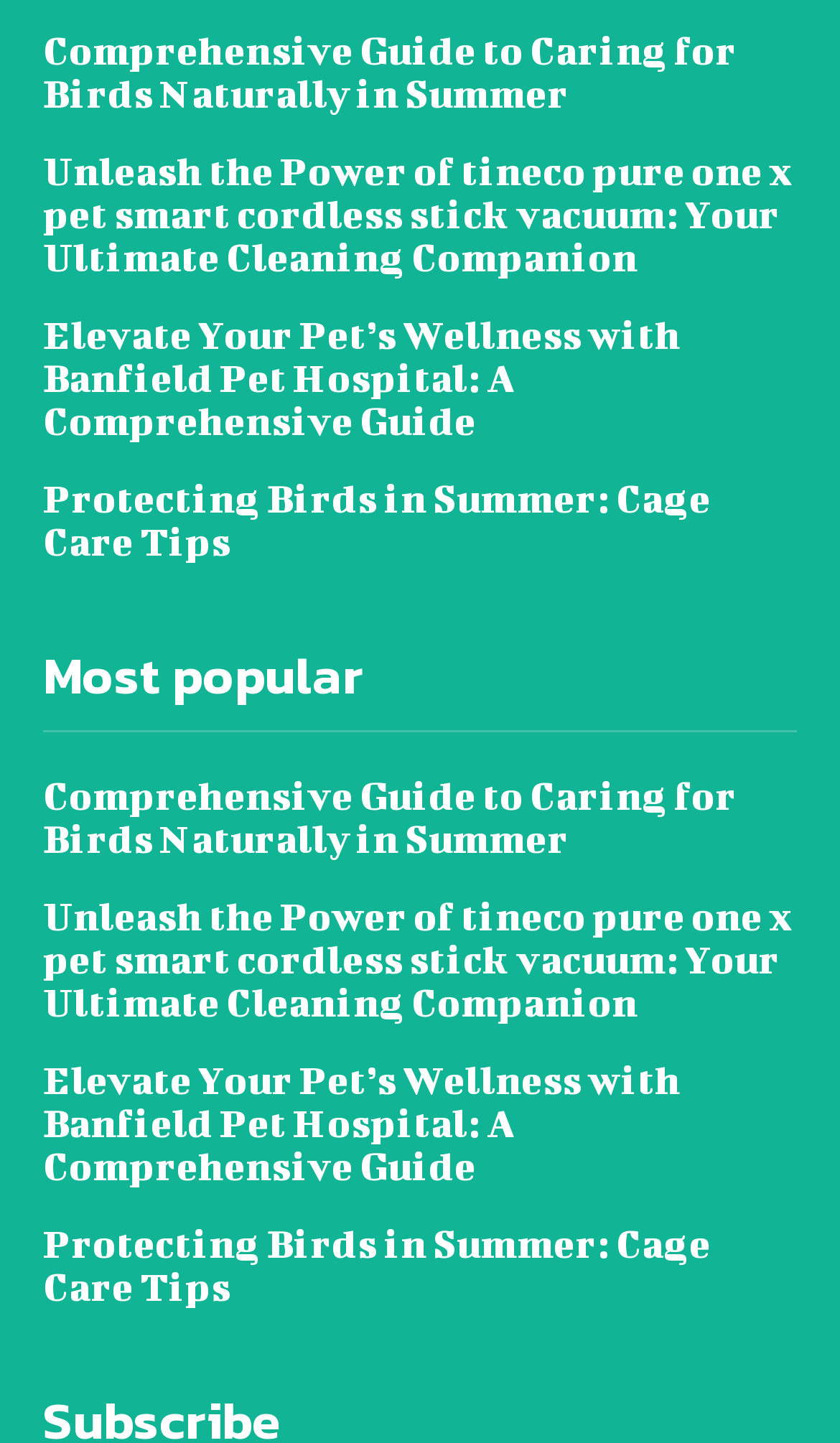What is the season mentioned in the first heading?
Identify the answer in the screenshot and reply with a single word or phrase.

Summer